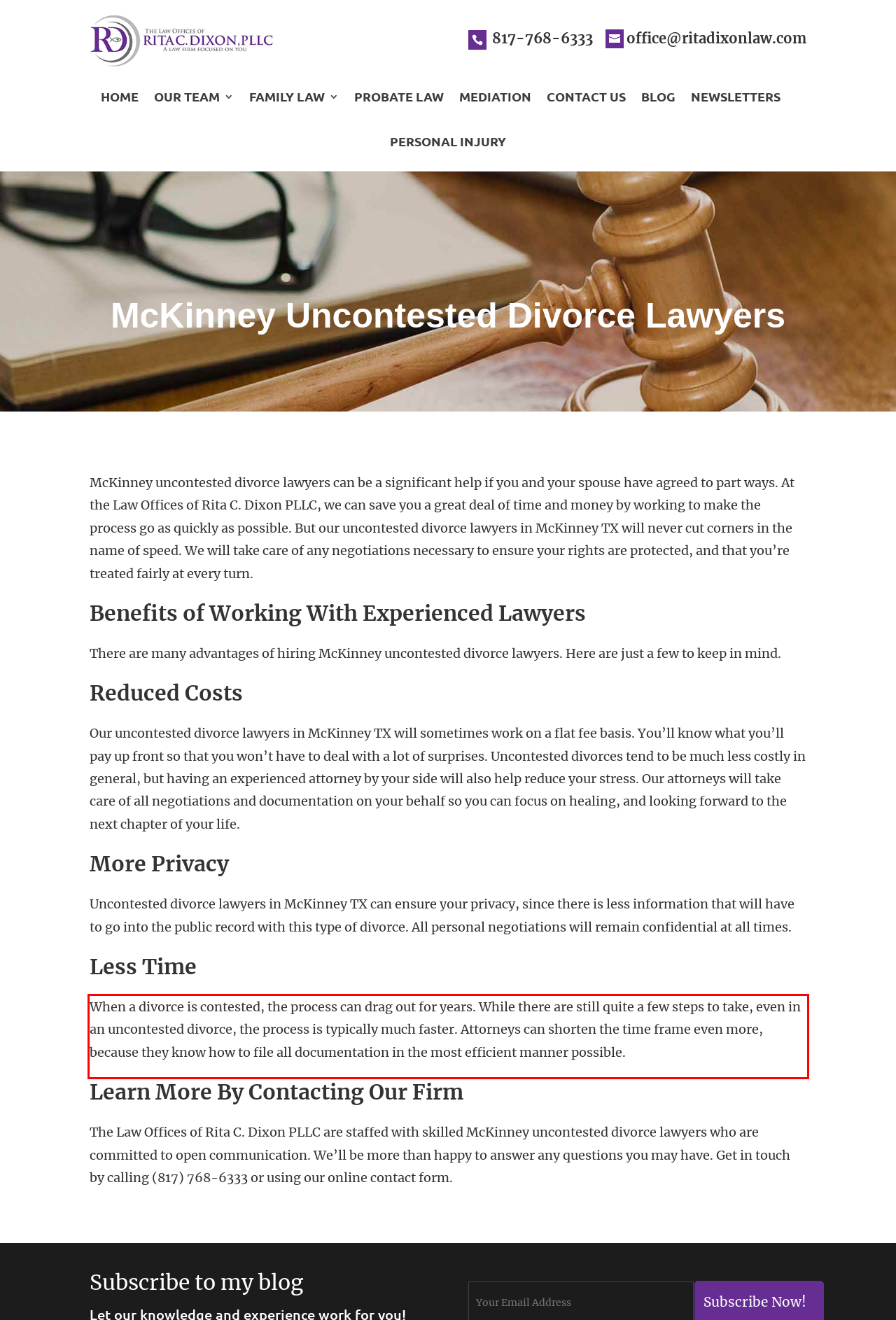Examine the webpage screenshot, find the red bounding box, and extract the text content within this marked area.

When a divorce is contested, the process can drag out for years. While there are still quite a few steps to take, even in an uncontested divorce, the process is typically much faster. Attorneys can shorten the time frame even more, because they know how to file all documentation in the most efficient manner possible.